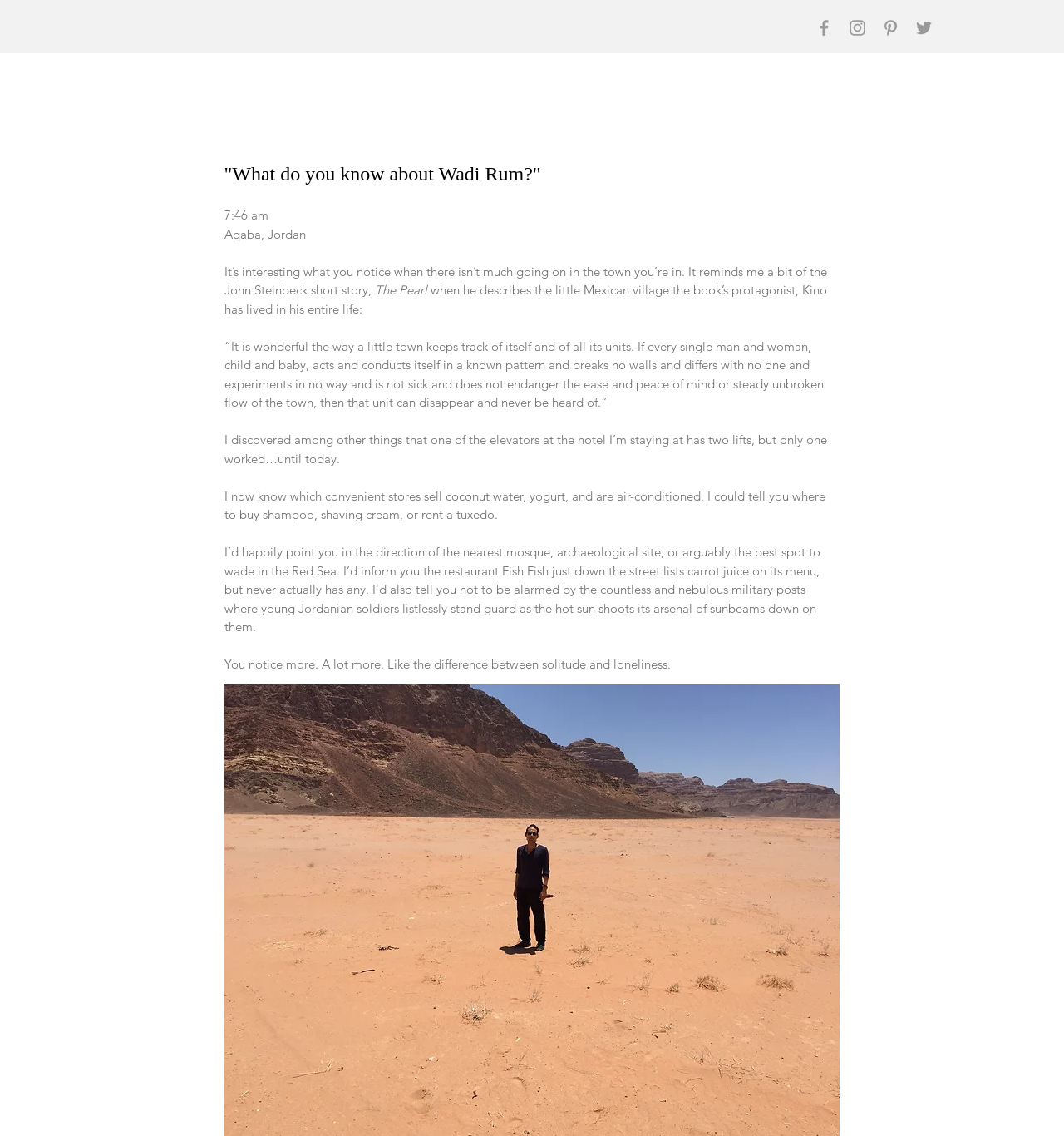How many elevators are there in the hotel?
Could you give a comprehensive explanation in response to this question?

The text states, 'I discovered among other things that one of the elevators at the hotel I’m staying at has two lifts, but only one worked…until today.', which implies that there are two elevators in the hotel.